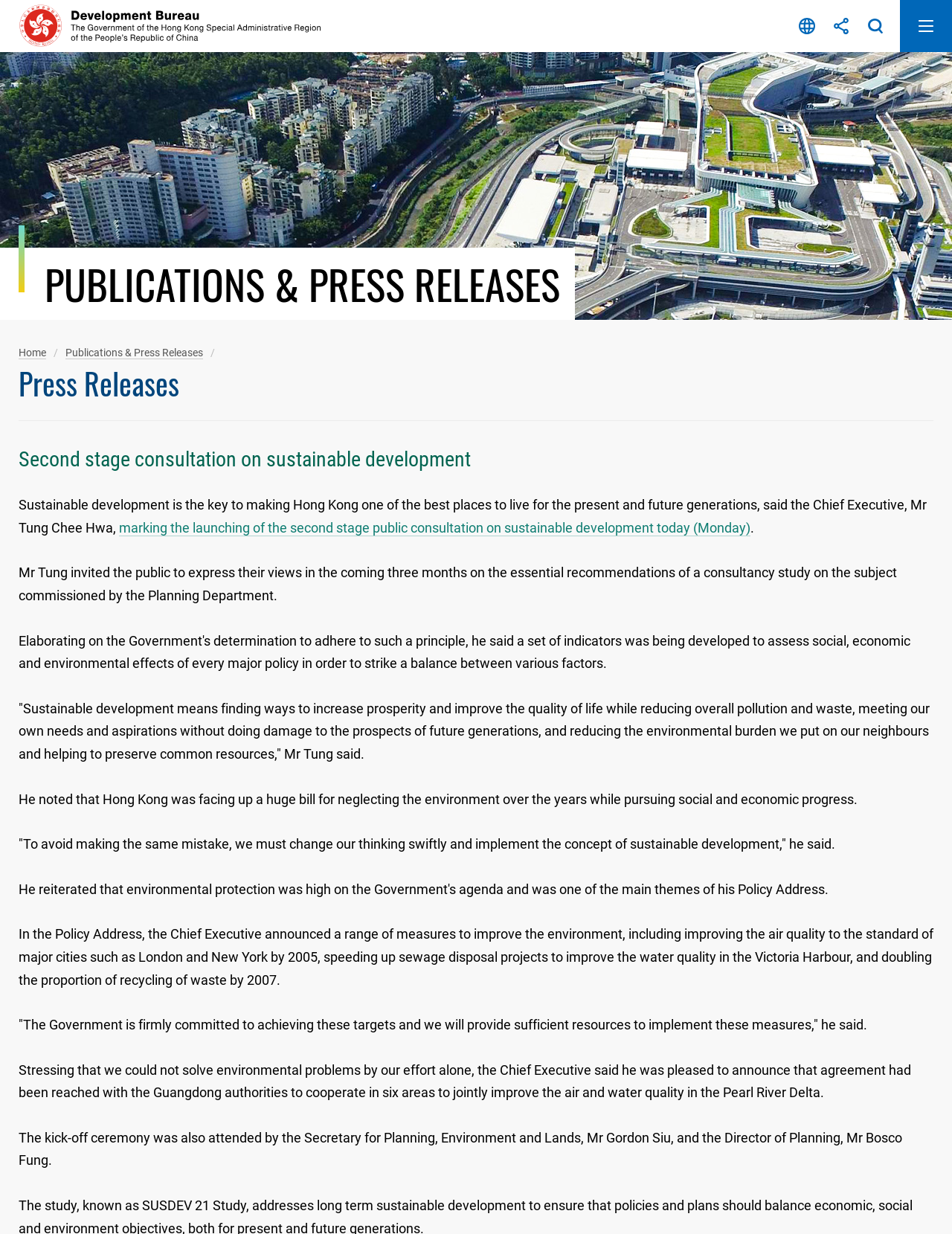What is the topic of the press release?
Using the visual information, reply with a single word or short phrase.

Sustainable development